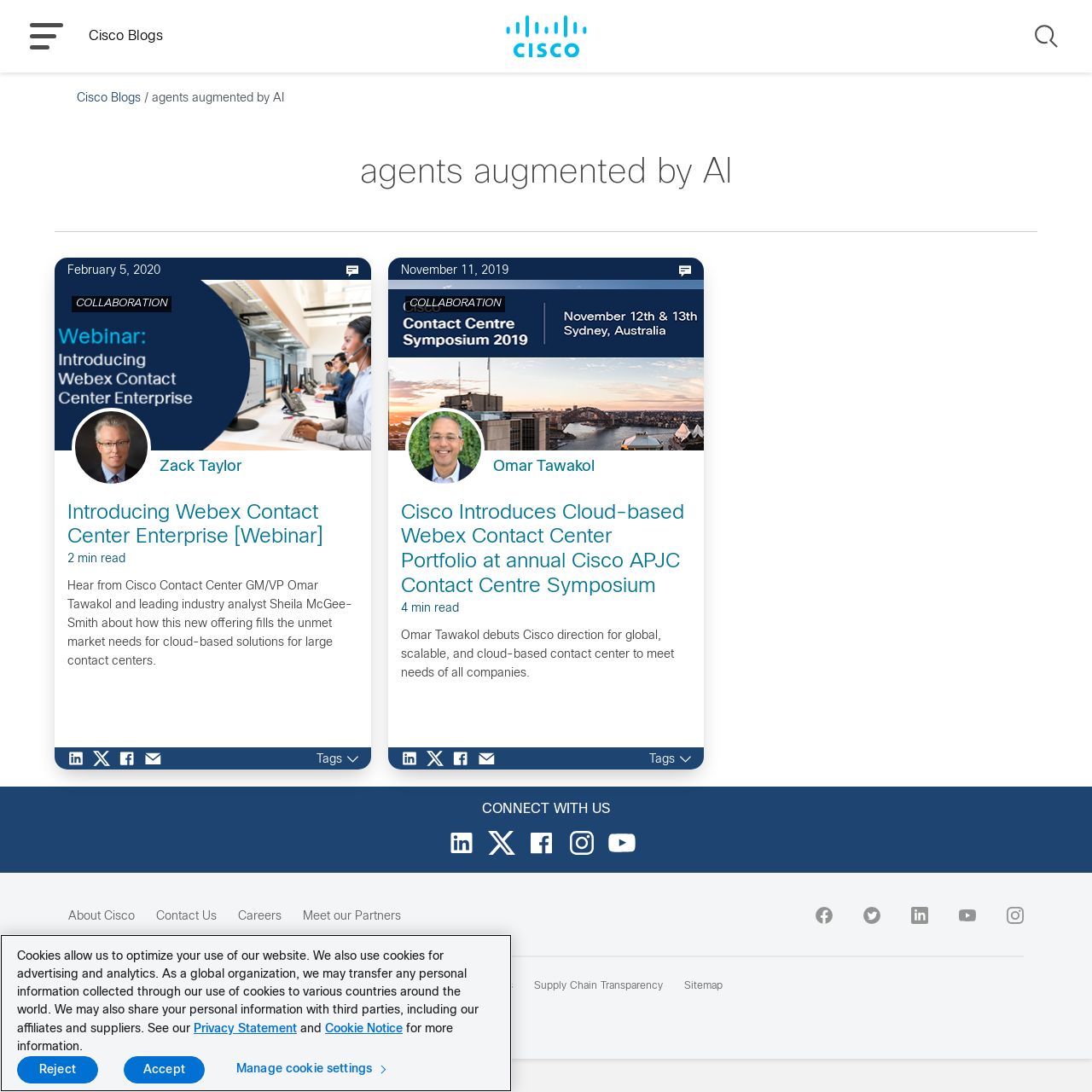Create a detailed narrative of the webpage’s visual and textual elements.

The webpage is a blog post from Cisco Blogs, with the title "agents augmented by AI". At the top, there is a menu button on the left and a search button on the right. Below the title, there is a horizontal line separating the title from the content.

The main content area is divided into two sections. The left section contains a list of blog posts, each with a title, a brief summary, and a "Read more" link. The first post is "Introducing Webex Contact Center Enterprise [Webinar]" and the second post is "Cisco Introduces Cloud-based Webex Contact Center Portfolio at annual Cisco APJC Contact Centre Symposium". Each post has a "Share on LinkedIn", "Share on Twitter", "Share on Facebook", and "Share via Email" button below it.

The right section contains a list of tags, with a heading "Tags" above it. Below the tags, there is a section titled "CONNECT WITH US" with a list of social media links, including Facebook, Twitter, LinkedIn, and YouTube.

At the bottom of the page, there is a footer section with links to "About Cisco", "Contact Us", "Careers", and "Meet our Partners". There are also links to Cisco's social media profiles, including Facebook, Twitter, LinkedIn, YouTube, and Instagram. Additionally, there are links to "Feedback", "Help", "Terms & Conditions", "Privacy Statement", "Cookies", "Trademarks", "Supply Chain Transparency", and "Sitemap". The page ends with a copyright notice "© Cisco Systems, Inc.".

There is also a cookie banner at the bottom of the page, which is not fully visible.